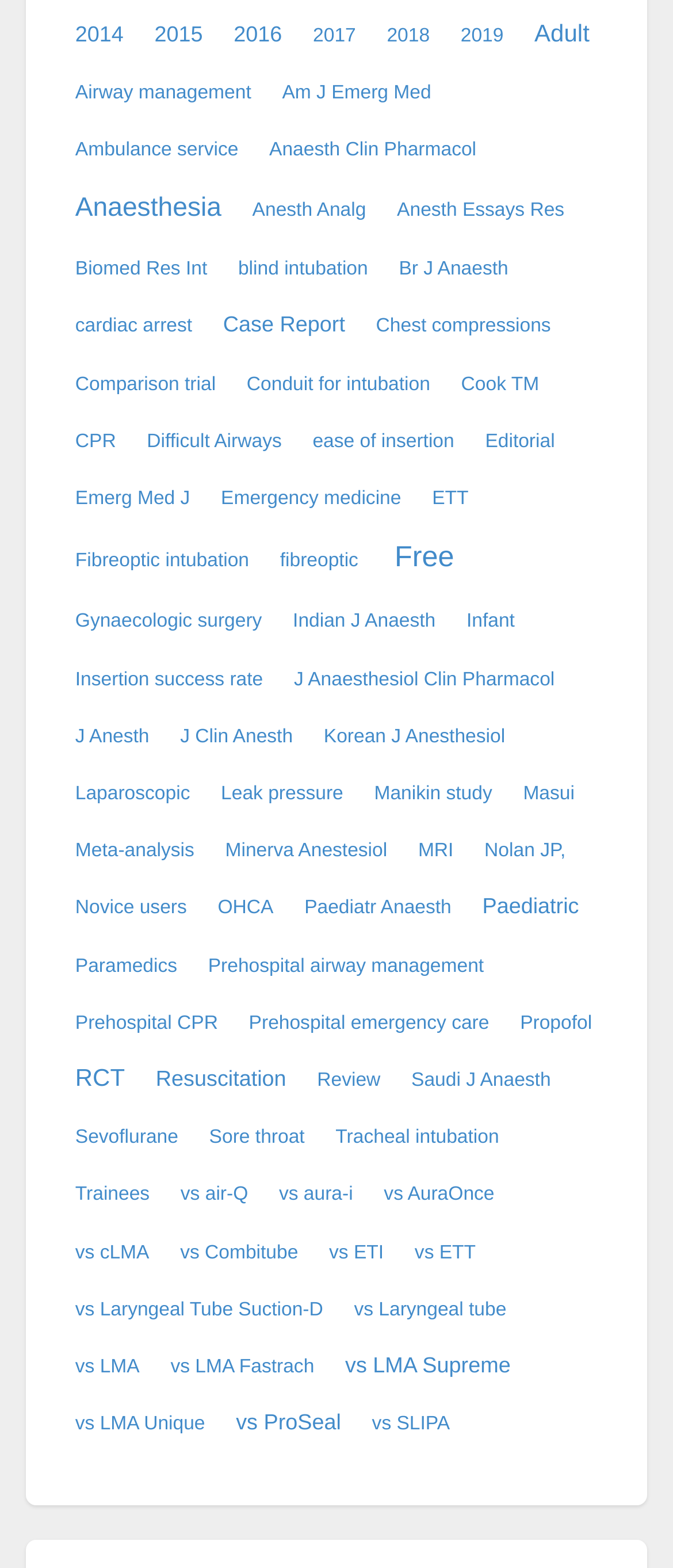What is the topic of the link 'CPR'?
Analyze the image and deliver a detailed answer to the question.

The question asks for the topic of the link 'CPR' on the webpage. Based on my understanding, CPR stands for cardiopulmonary resuscitation, which is a medical procedure.